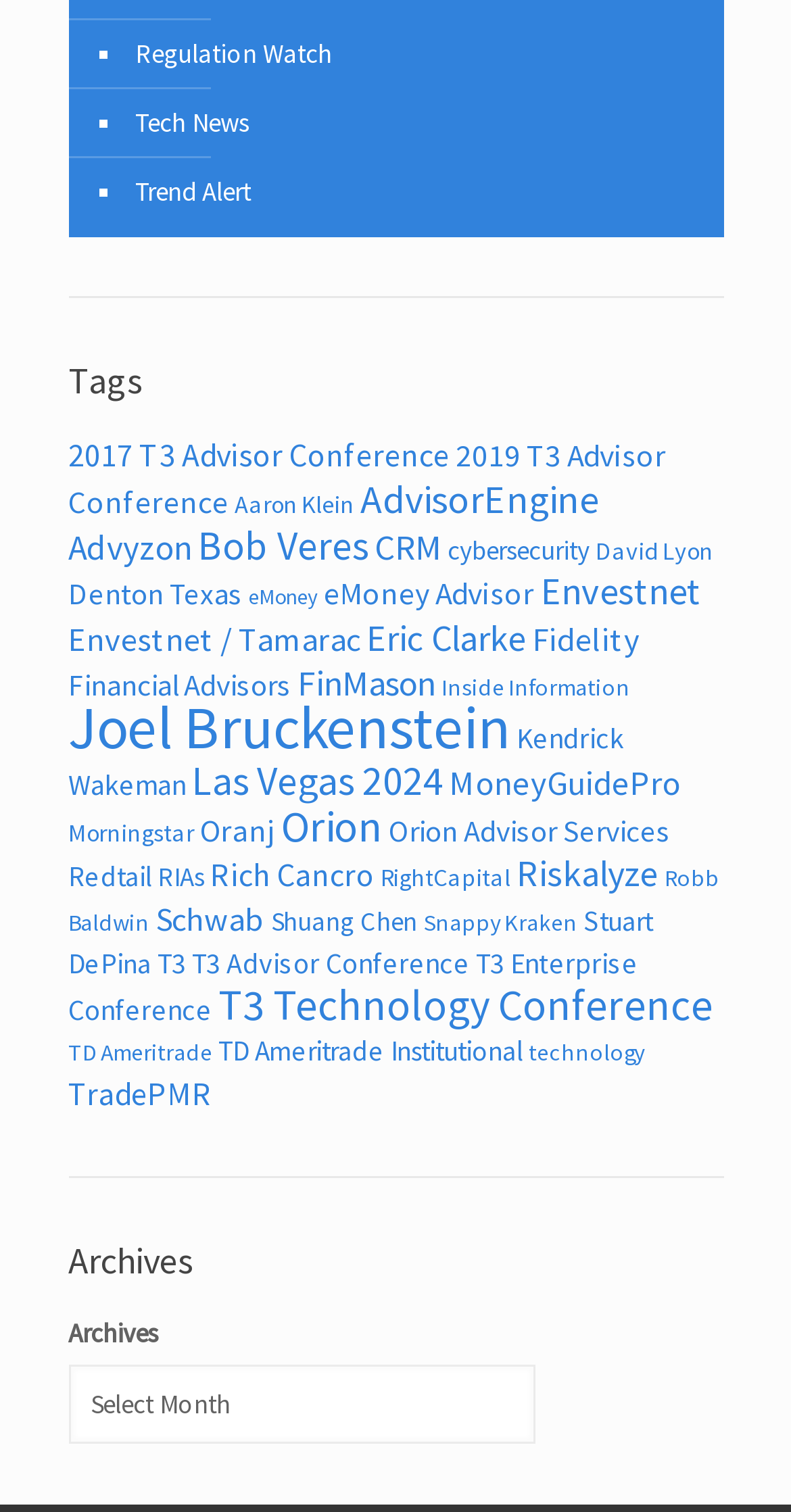Based on the provided description, "ICC T20 WC 2024", find the bounding box of the corresponding UI element in the screenshot.

None